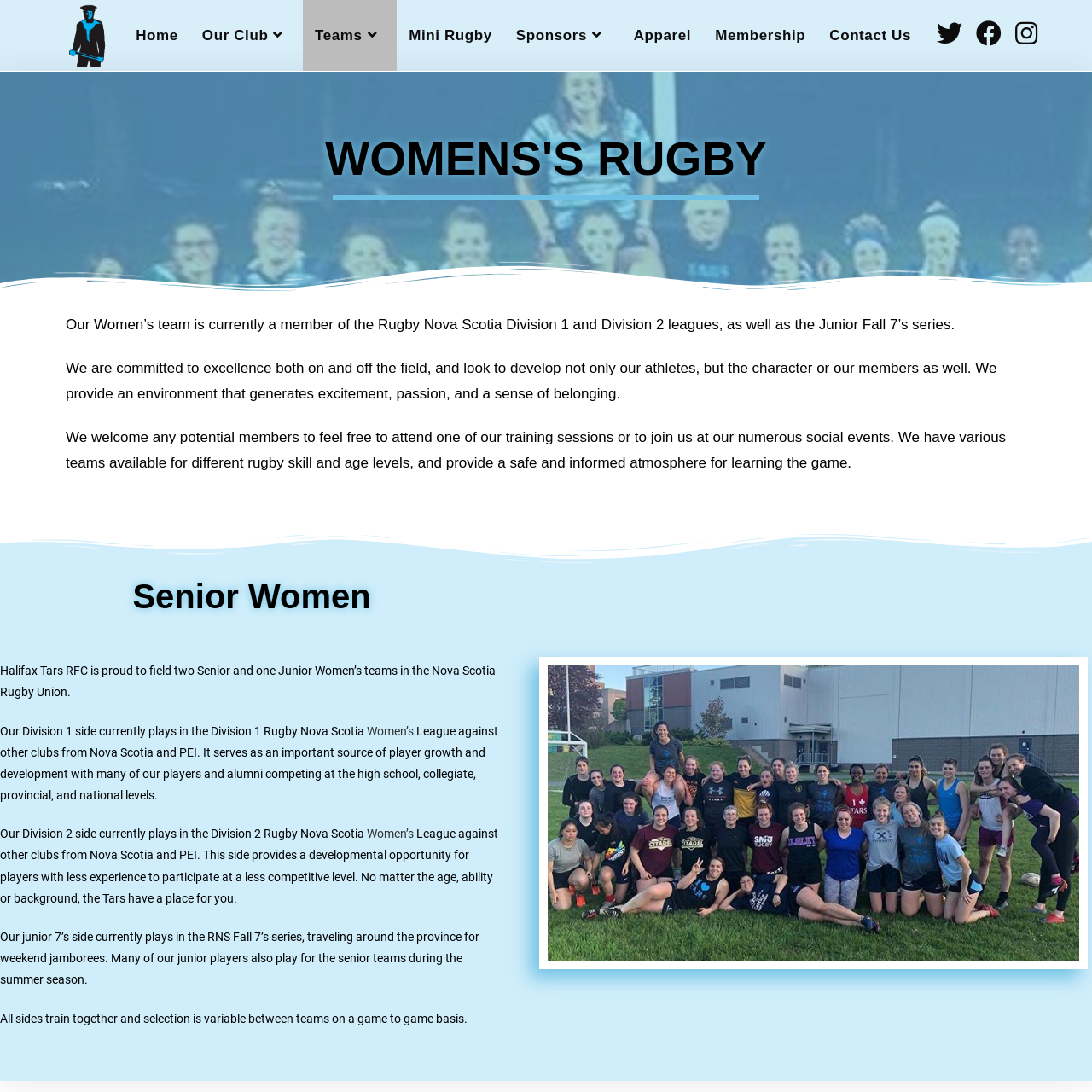Please locate the bounding box coordinates of the element that should be clicked to complete the given instruction: "Read about the Senior Women's team".

[0.0, 0.53, 0.461, 0.562]